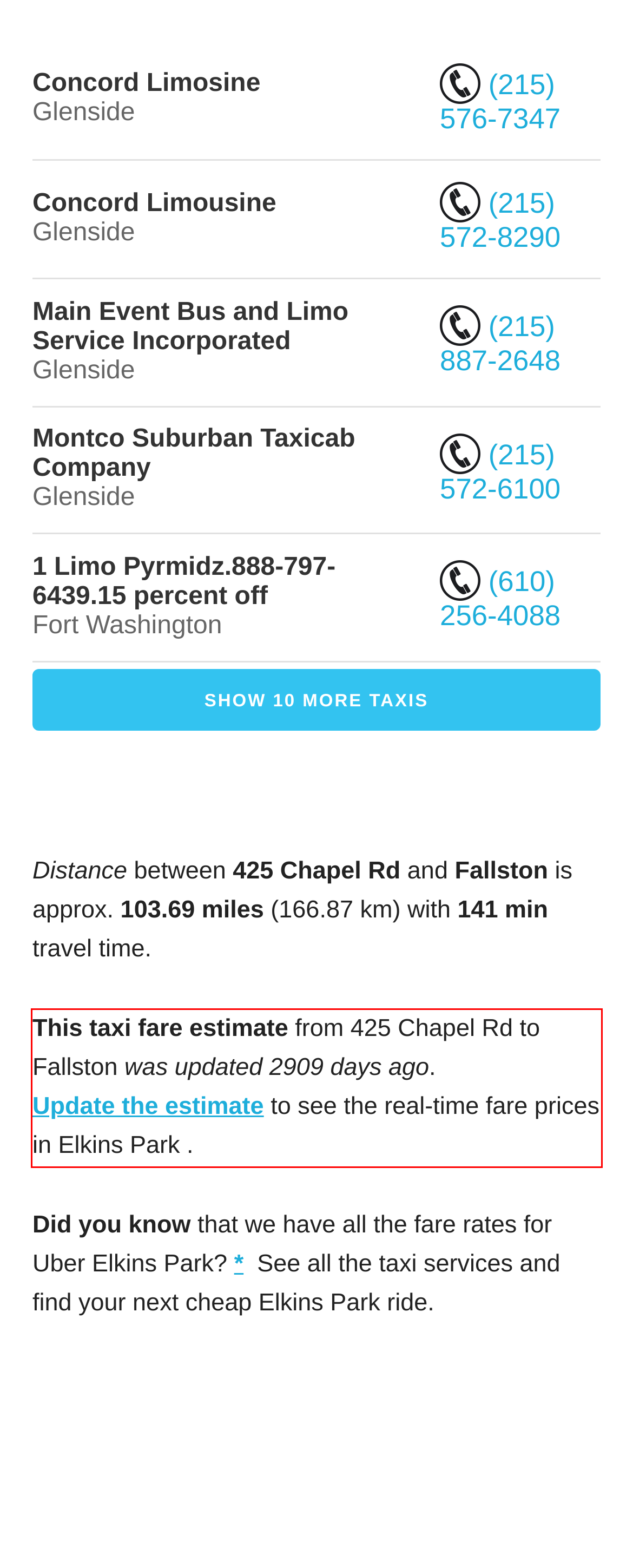View the screenshot of the webpage and identify the UI element surrounded by a red bounding box. Extract the text contained within this red bounding box.

This taxi fare estimate from 425 Chapel Rd to Fallston was updated 2909 days ago. Update the estimate to see the real-time fare prices in Elkins Park .